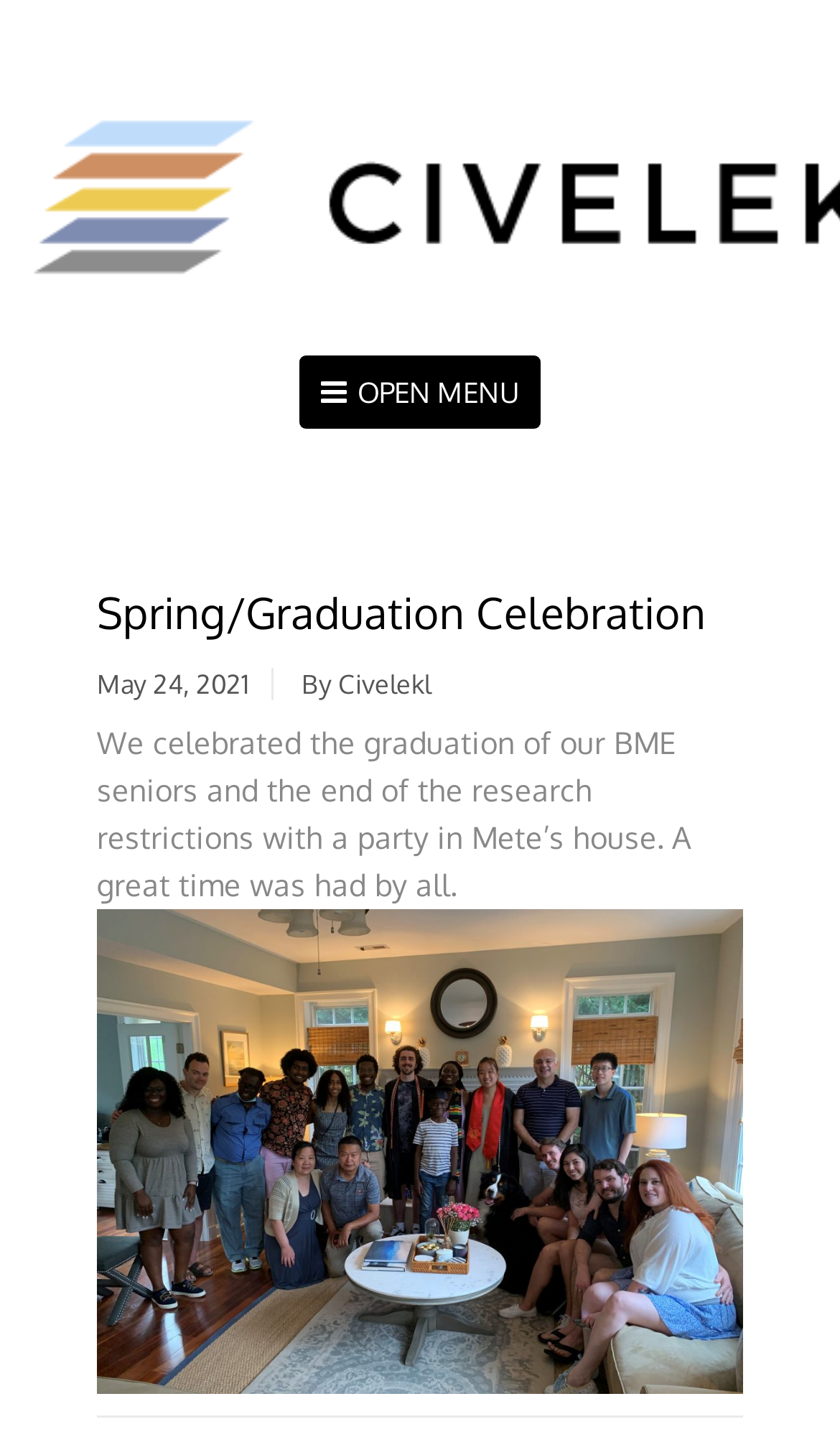What was celebrated at the party?
Based on the image, provide a one-word or brief-phrase response.

Graduation of BME seniors and end of research restrictions